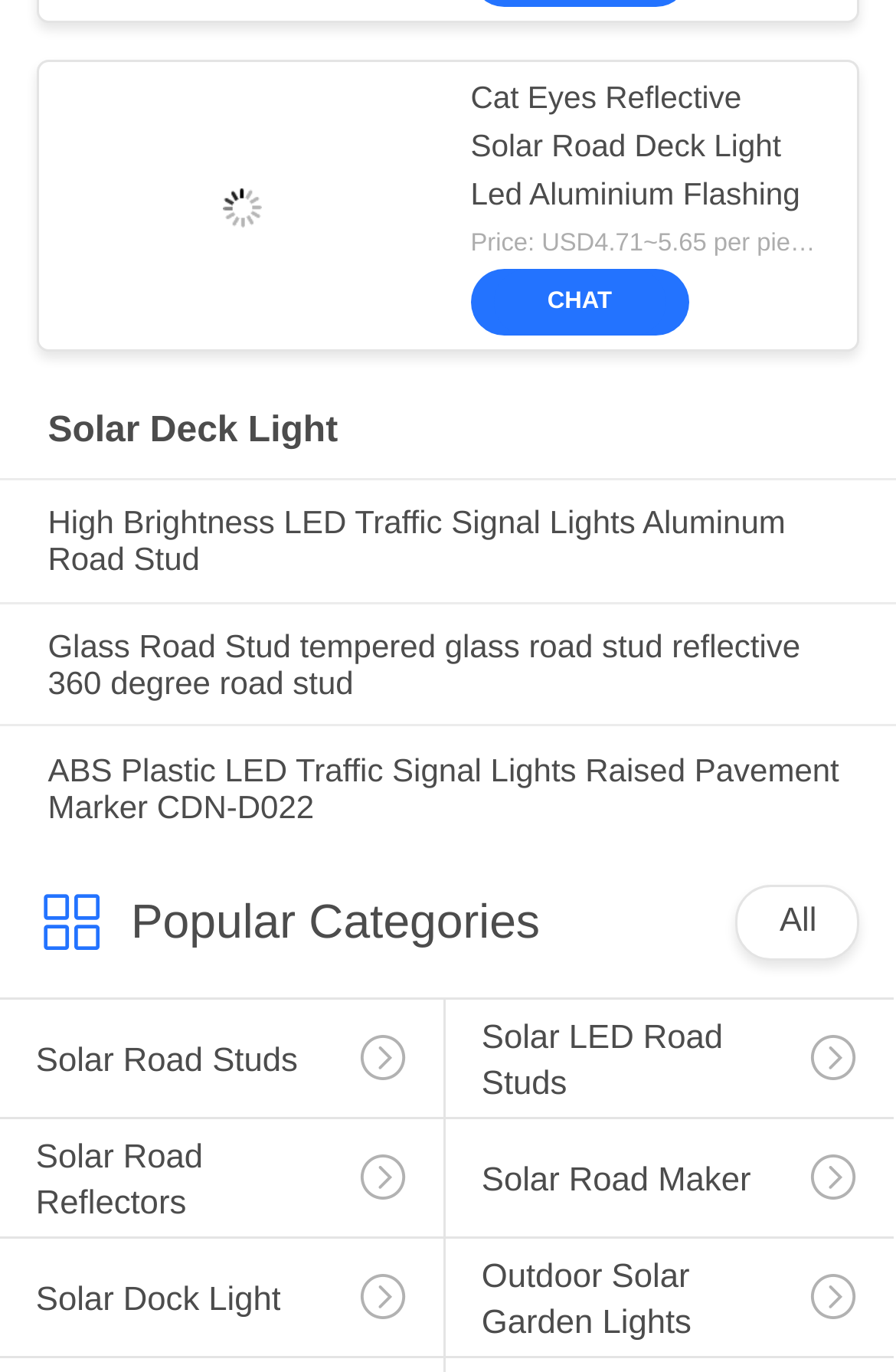Answer the question in a single word or phrase:
What is the name of the product with ABS plastic LED traffic signal lights?

ABS Plastic LED Traffic Signal Lights Raised Pavement Marker CDN-D022